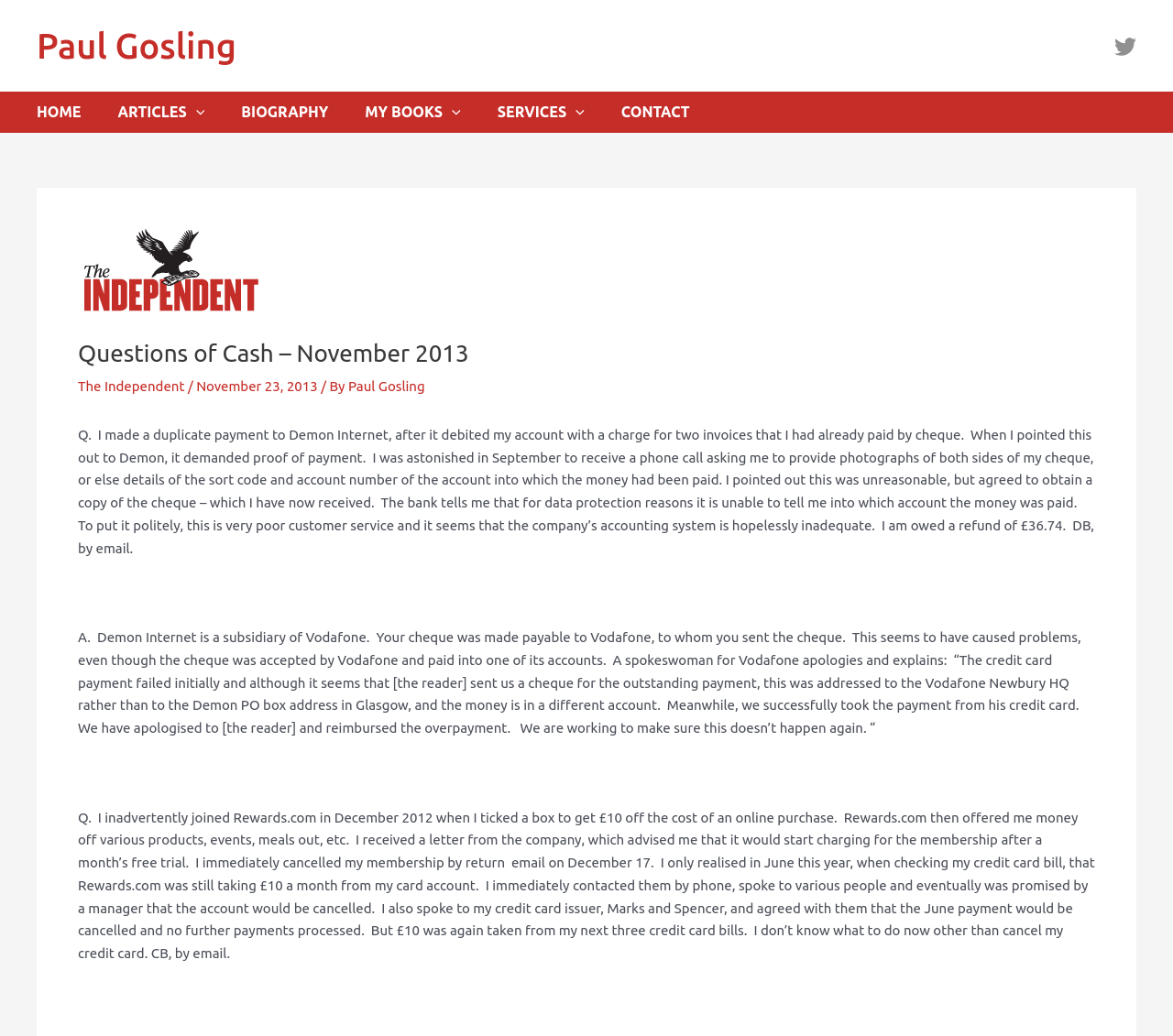What is the company mentioned in the first question?
Please provide a comprehensive answer based on the visual information in the image.

The company mentioned in the first question can be determined by reading the text of the question, which says 'I made a duplicate payment to Demon Internet...'. This indicates that Demon Internet is the company involved in the issue.